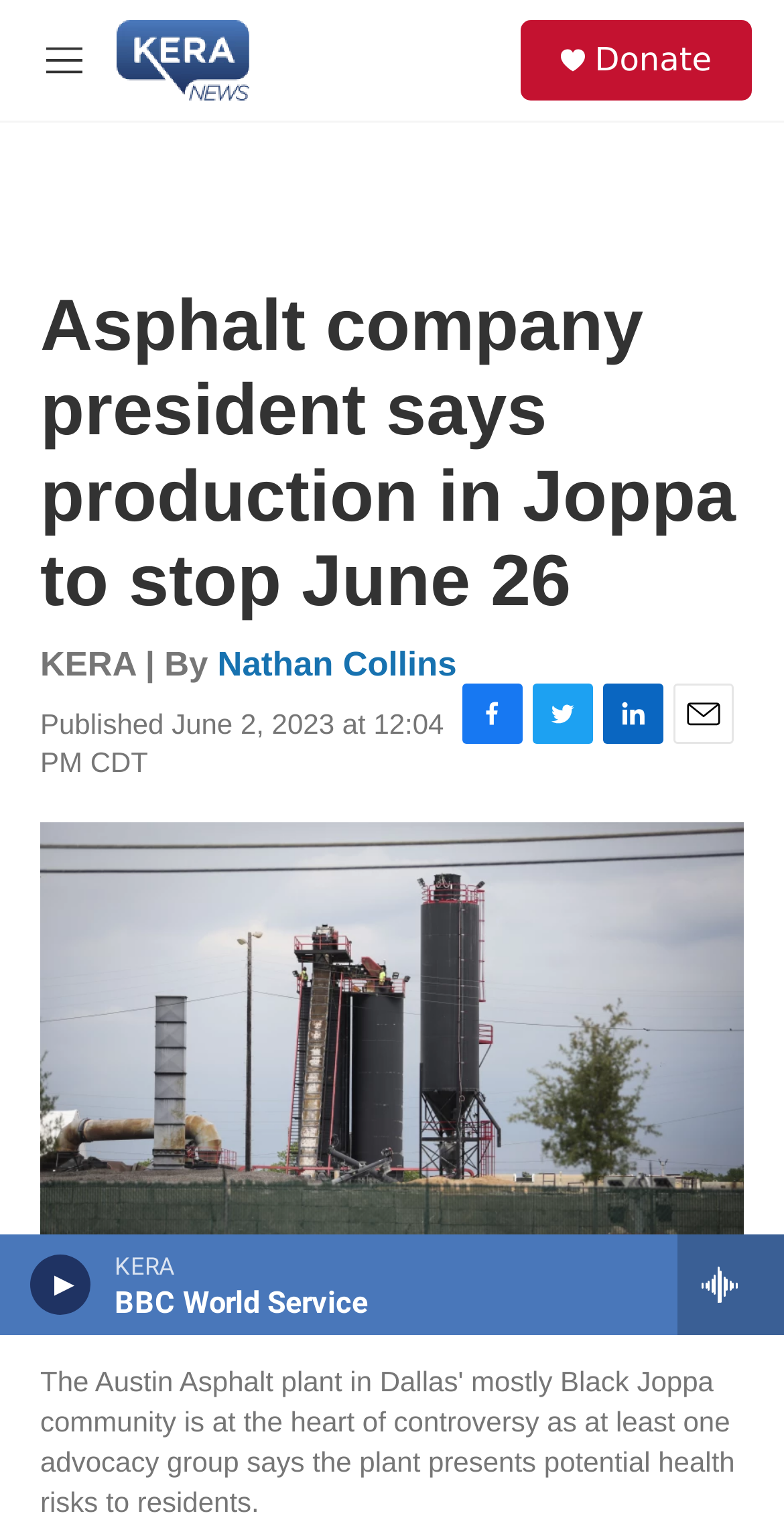Locate the heading on the webpage and return its text.

Asphalt company president says production in Joppa to stop June 26